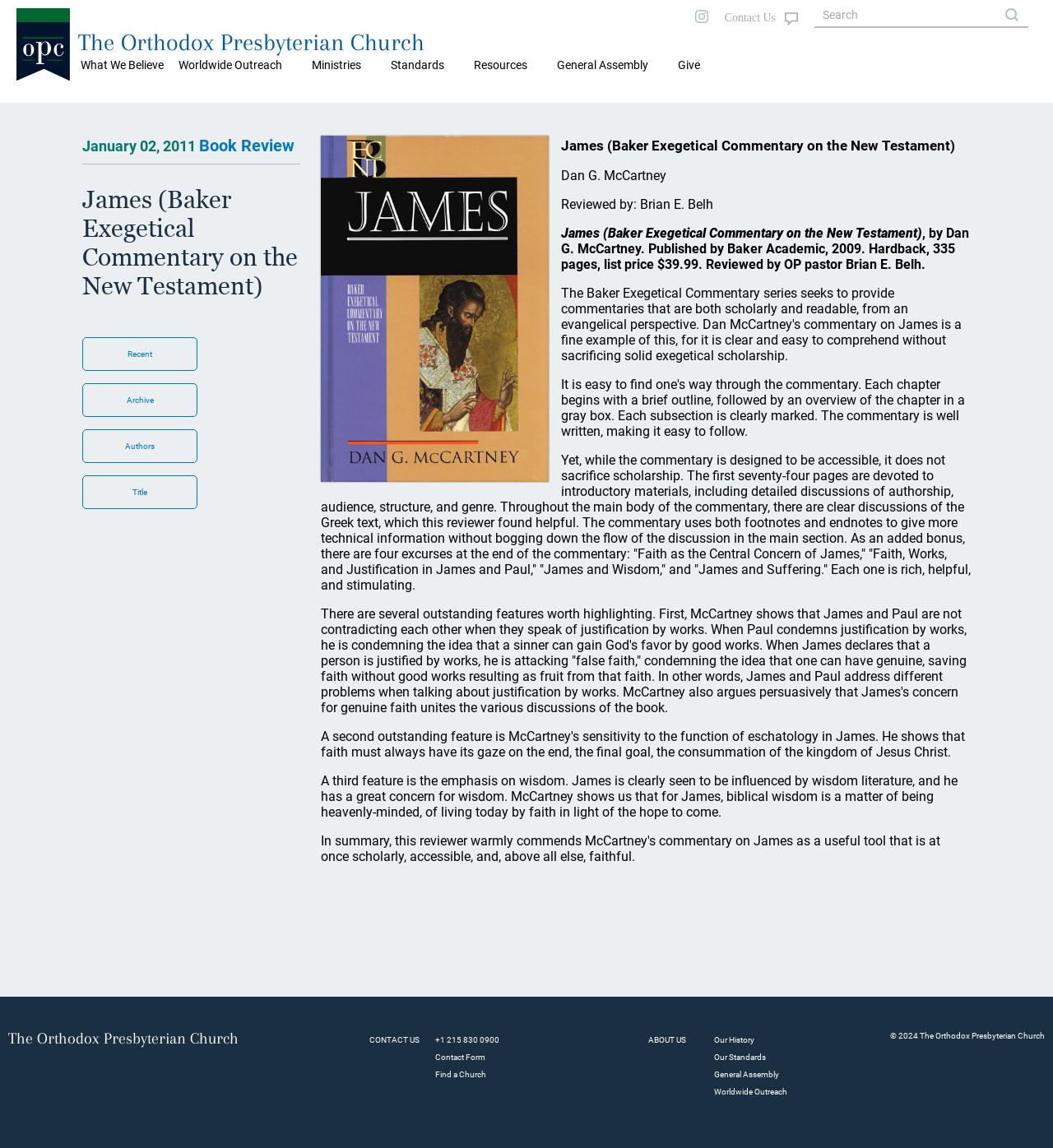Find the headline of the webpage and generate its text content.

January 02, 2011 Book Review